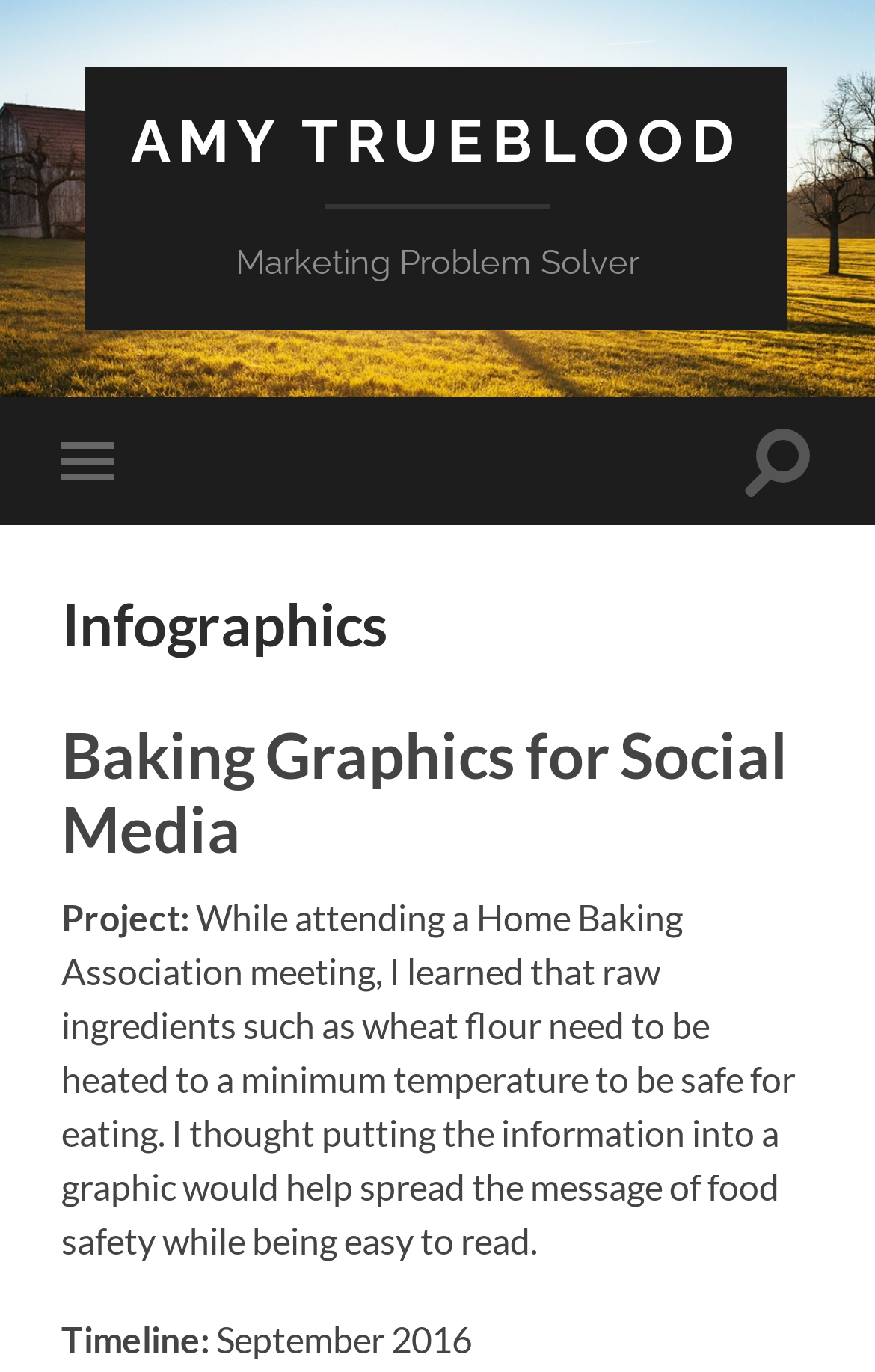Describe all the key features and sections of the webpage thoroughly.

The webpage is about Infographics by Amy Trueblood, a marketing problem solver. At the top, there is a prominent link to "AMY TRUEBLOOD" taking up most of the width. Below it, there is a brief description "Marketing Problem Solver". 

On the top left, there is a button to toggle the mobile menu, and on the top right, there is another button to toggle the search field. 

Below these buttons, there are two headings, "Infographics" and "Baking Graphics for Social Media", spanning the full width of the page. 

Under these headings, there is a project description, which starts with the label "Project:" and is followed by a brief text about creating a graphic to spread the message of food safety. 

Further down, there is a timeline section, which starts with the label "Timeline:" and is followed by a specific date, "September 2016".